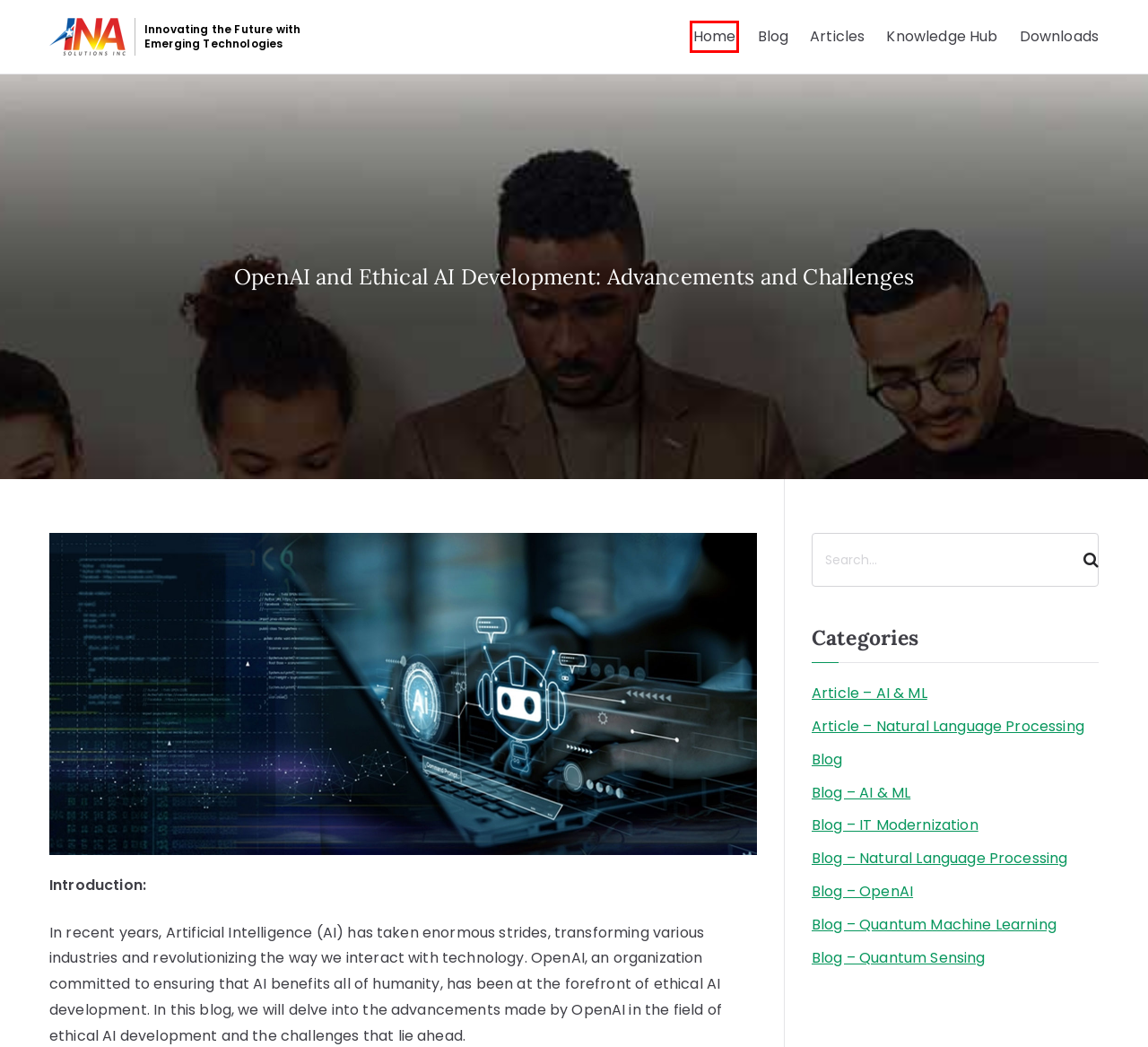Examine the screenshot of the webpage, noting the red bounding box around a UI element. Pick the webpage description that best matches the new page after the element in the red bounding box is clicked. Here are the candidates:
A. Articles Archives - Innovating the Future with
B. Blog Archives - Innovating the Future with
C. Blog - AI & ML Archives - Innovating the Future with
D. Innovating the Future with Emerging Technologies
E. Blog - IT Modernization Archives - Innovating the Future with
F. Downloads Archives - Innovating the Future with
G. Blog - Natural Language Processing Archives - Innovating the Future with
H. Home - Innovating the Future with

D